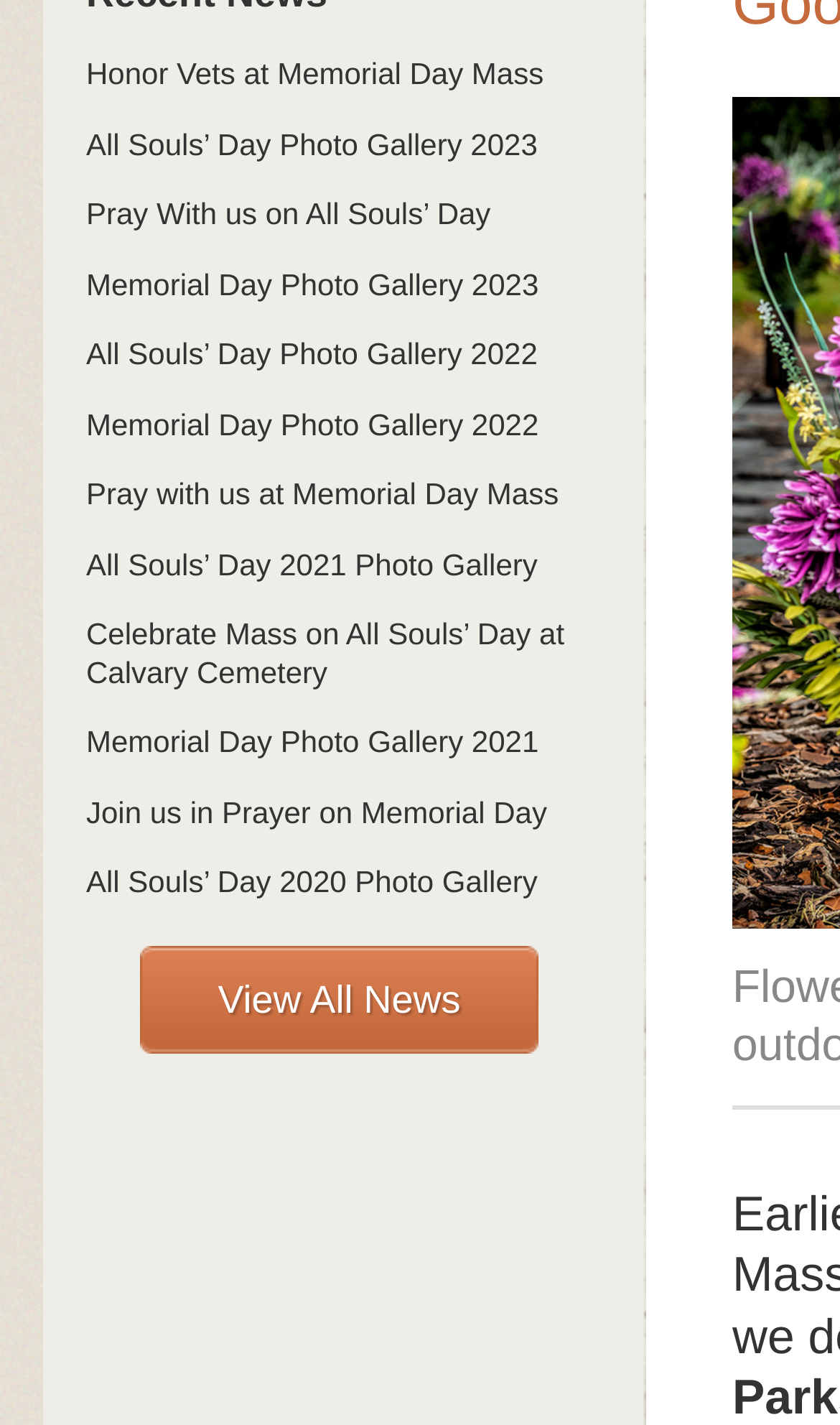Give the bounding box coordinates for the element described by: "Memorial Day Photo Gallery 2023".

[0.103, 0.187, 0.718, 0.213]